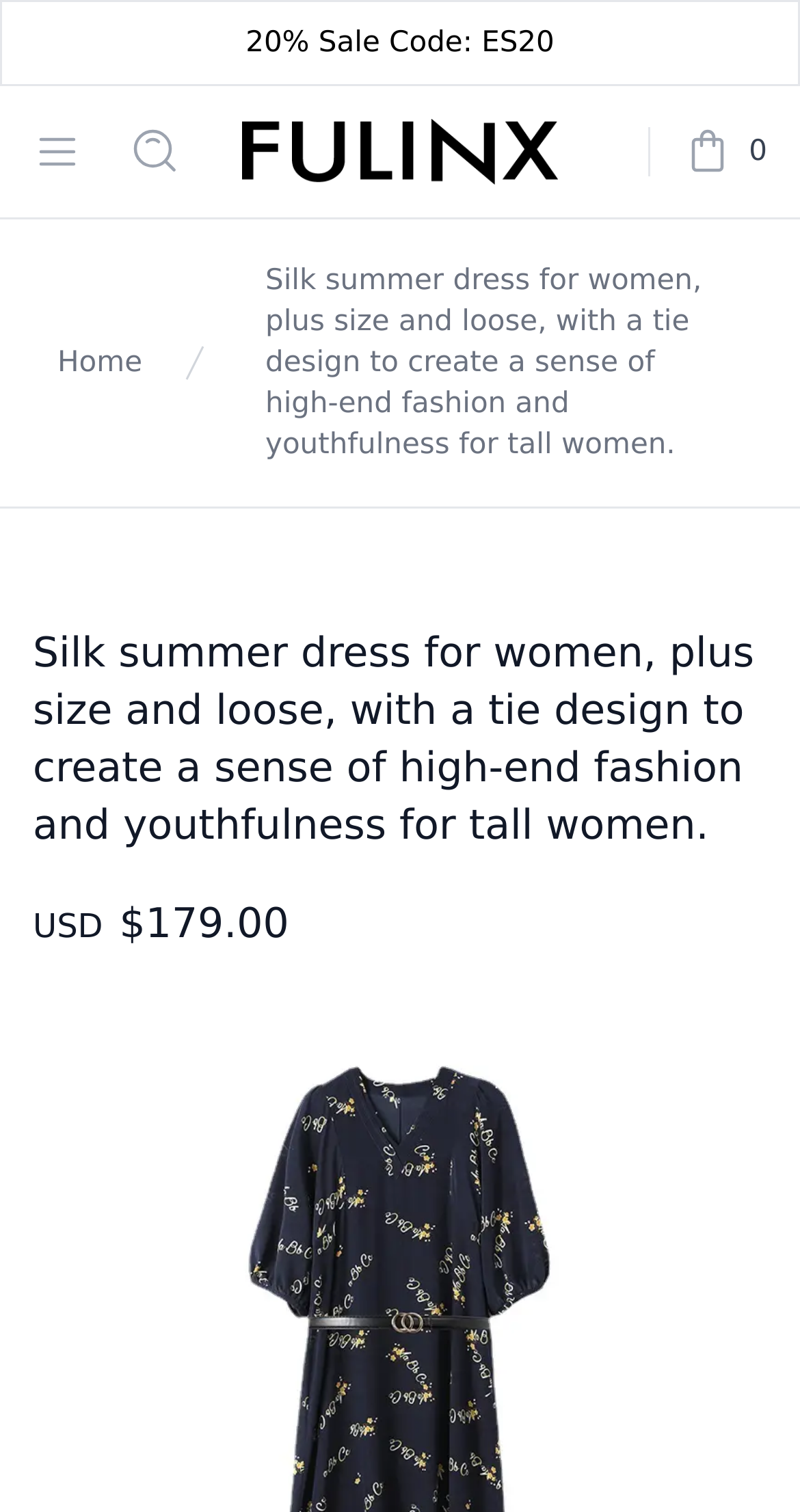What is the discount code?
Analyze the image and deliver a detailed answer to the question.

The discount code can be found at the top of the webpage, in the navigation section, where it says '20% Sale Code: ES20'.